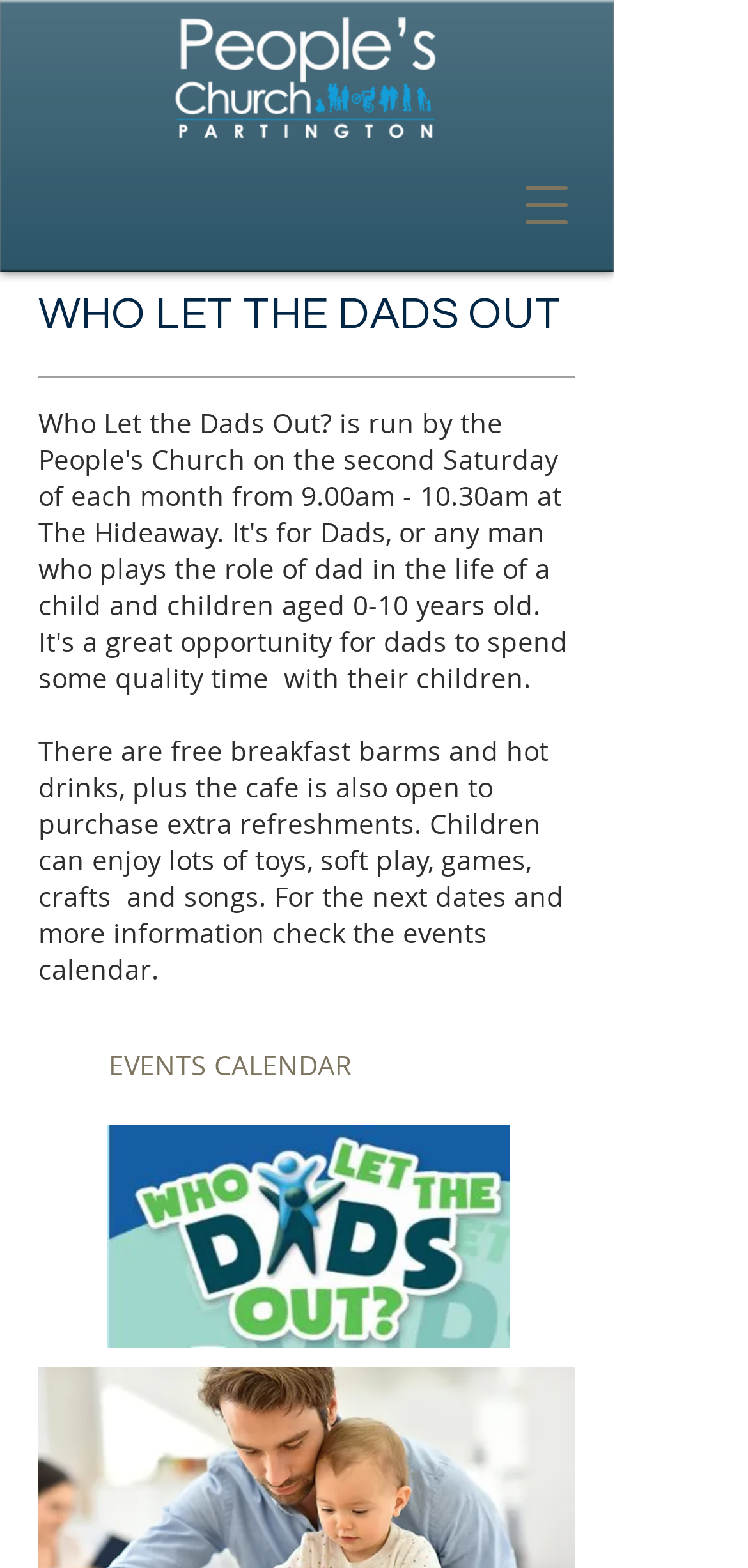Give the bounding box coordinates for the element described by: "aria-label="Open navigation menu"".

[0.674, 0.101, 0.787, 0.159]